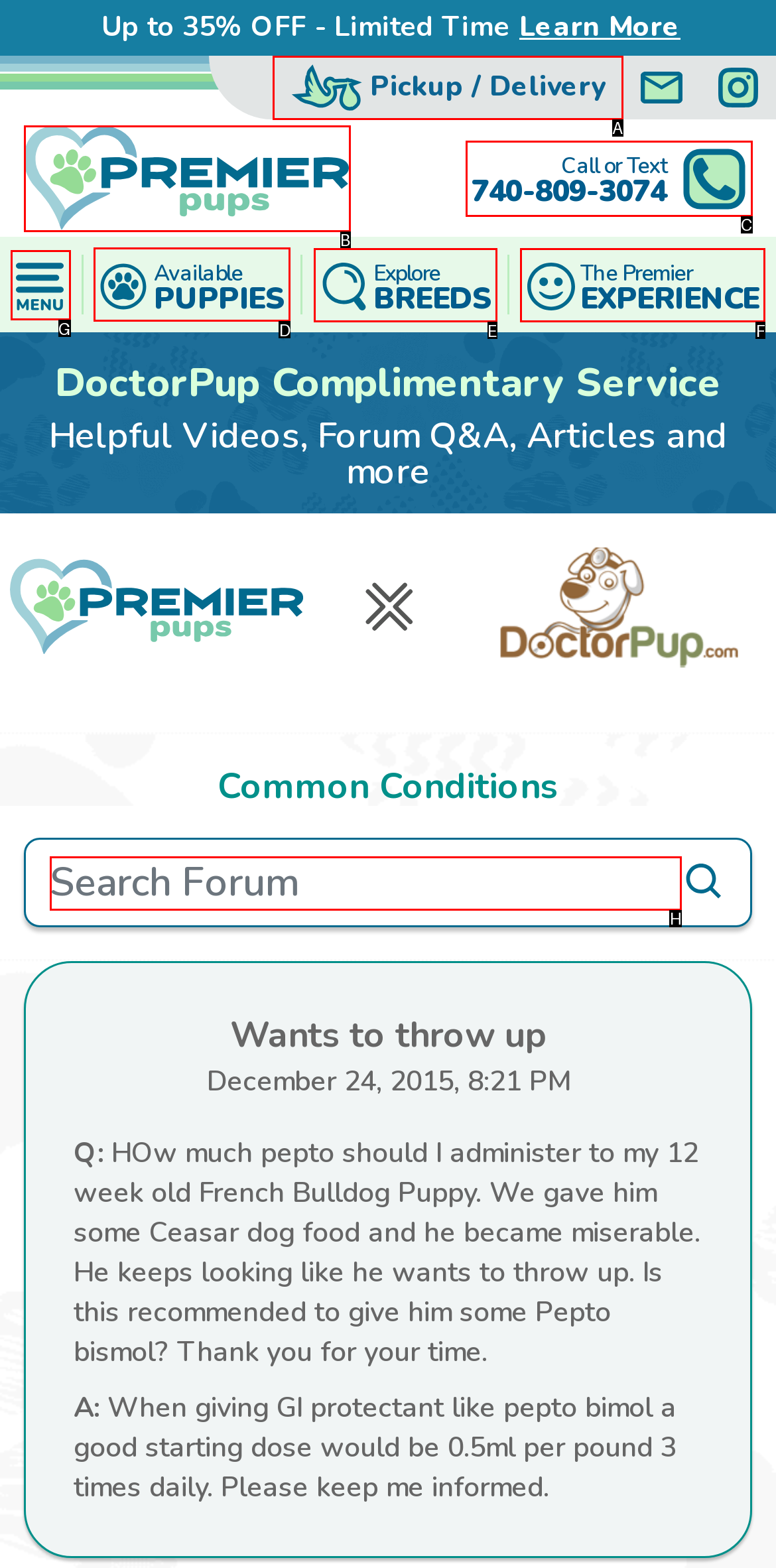Among the marked elements in the screenshot, which letter corresponds to the UI element needed for the task: Click the 'Available Pups' button?

D